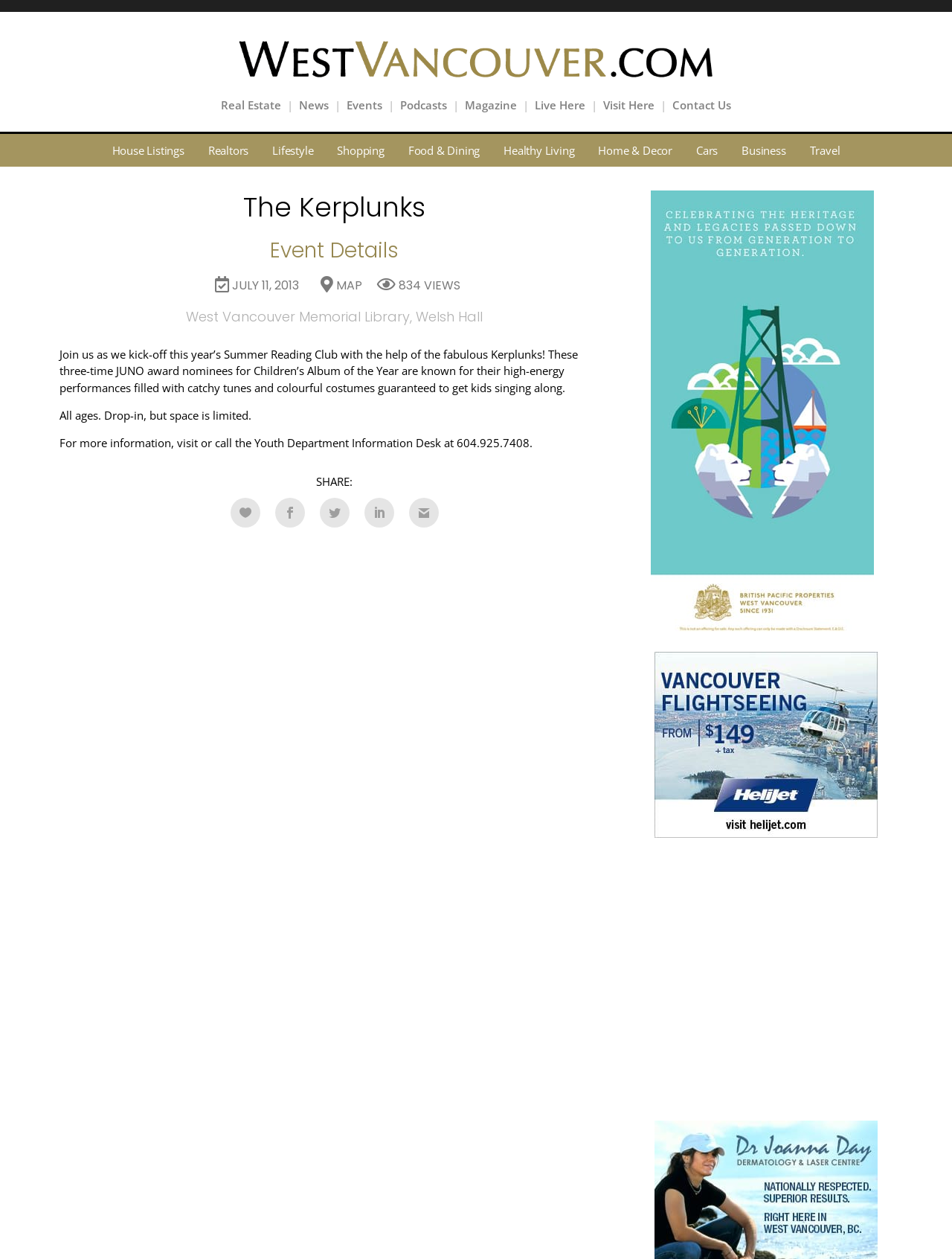Please specify the coordinates of the bounding box for the element that should be clicked to carry out this instruction: "Check the Map". The coordinates must be four float numbers between 0 and 1, formatted as [left, top, right, bottom].

[0.328, 0.219, 0.38, 0.235]